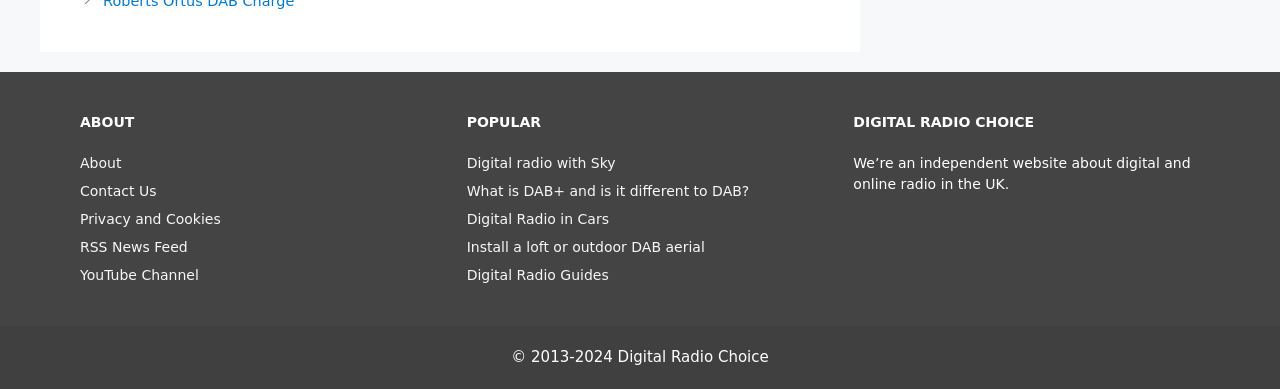Extract the bounding box for the UI element that matches this description: "Privacy and Cookies".

[0.062, 0.544, 0.172, 0.585]